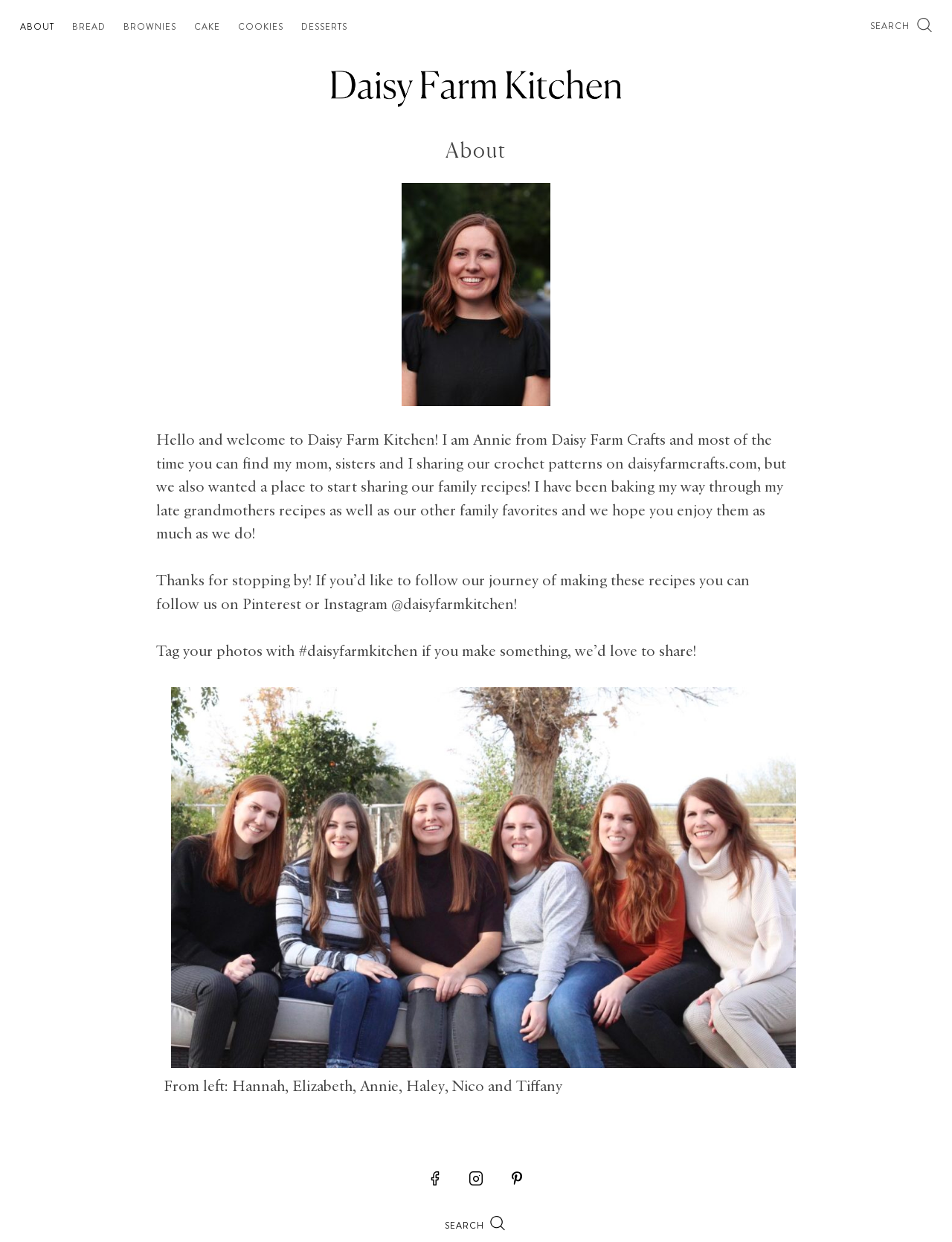Highlight the bounding box coordinates of the element you need to click to perform the following instruction: "Fill in the text box."

None